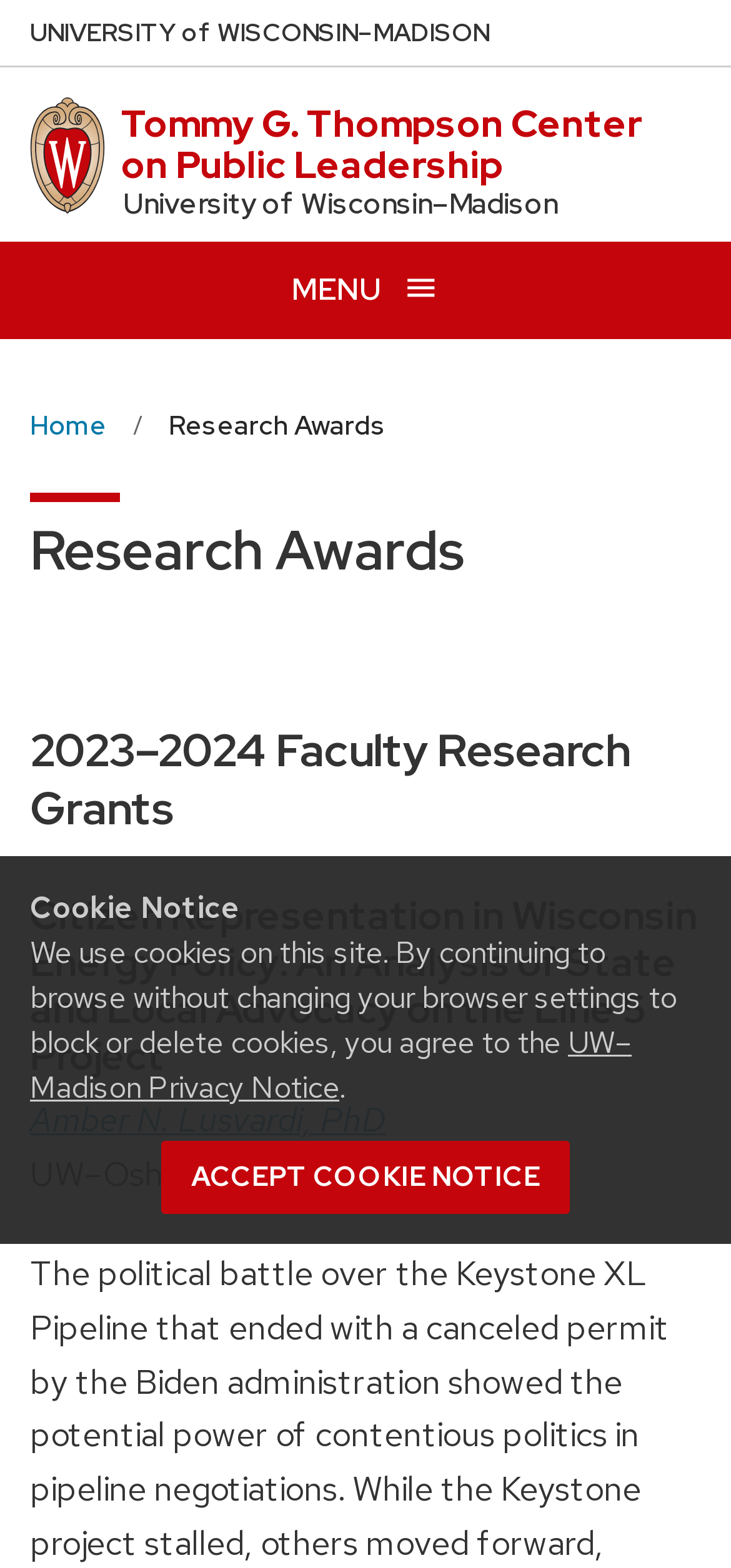Determine the bounding box coordinates of the clickable region to execute the instruction: "Check Recent Comments". The coordinates should be four float numbers between 0 and 1, denoted as [left, top, right, bottom].

None